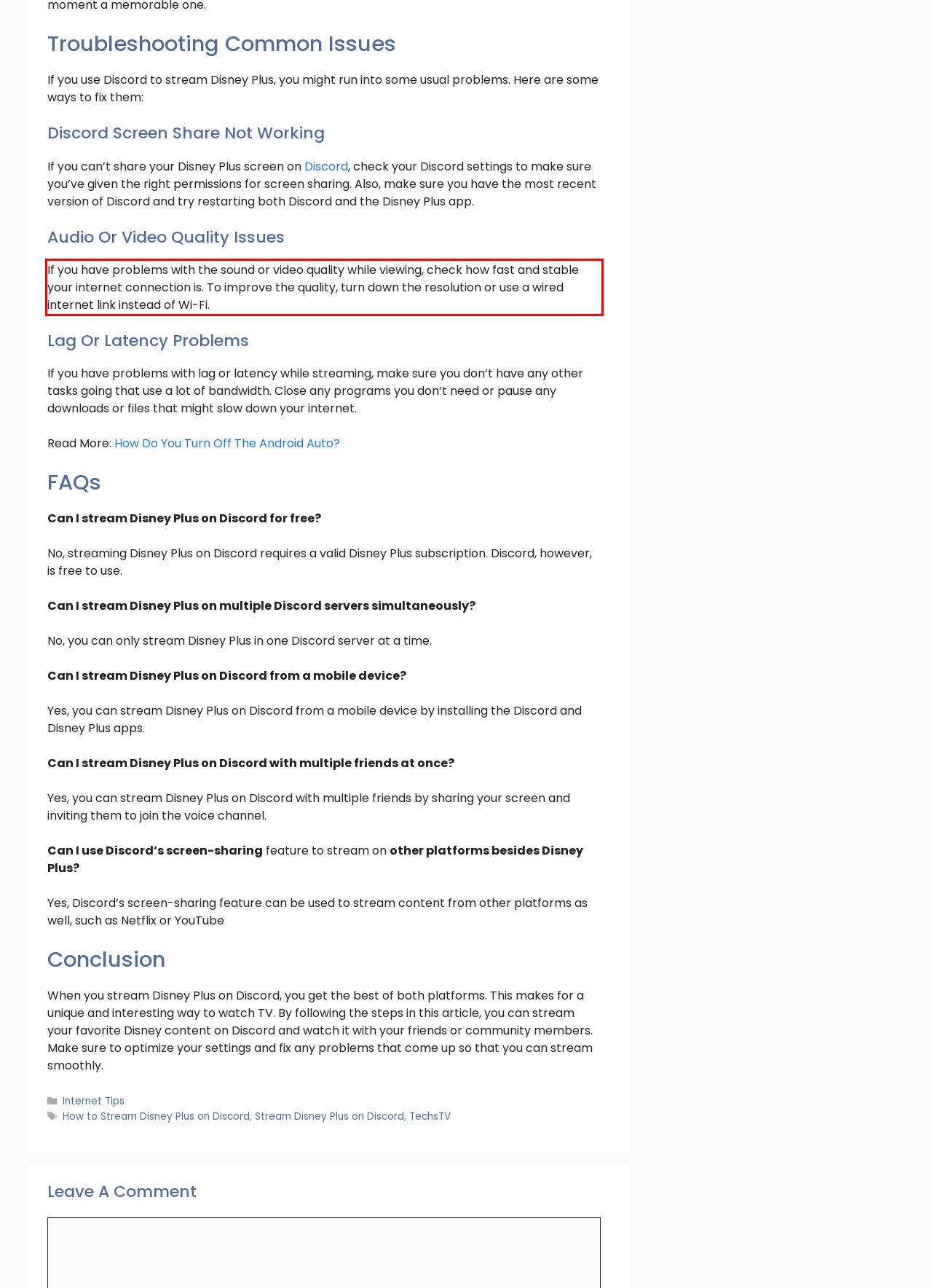You are provided with a screenshot of a webpage that includes a UI element enclosed in a red rectangle. Extract the text content inside this red rectangle.

If you have problems with the sound or video quality while viewing, check how fast and stable your internet connection is. To improve the quality, turn down the resolution or use a wired internet link instead of Wi-Fi.